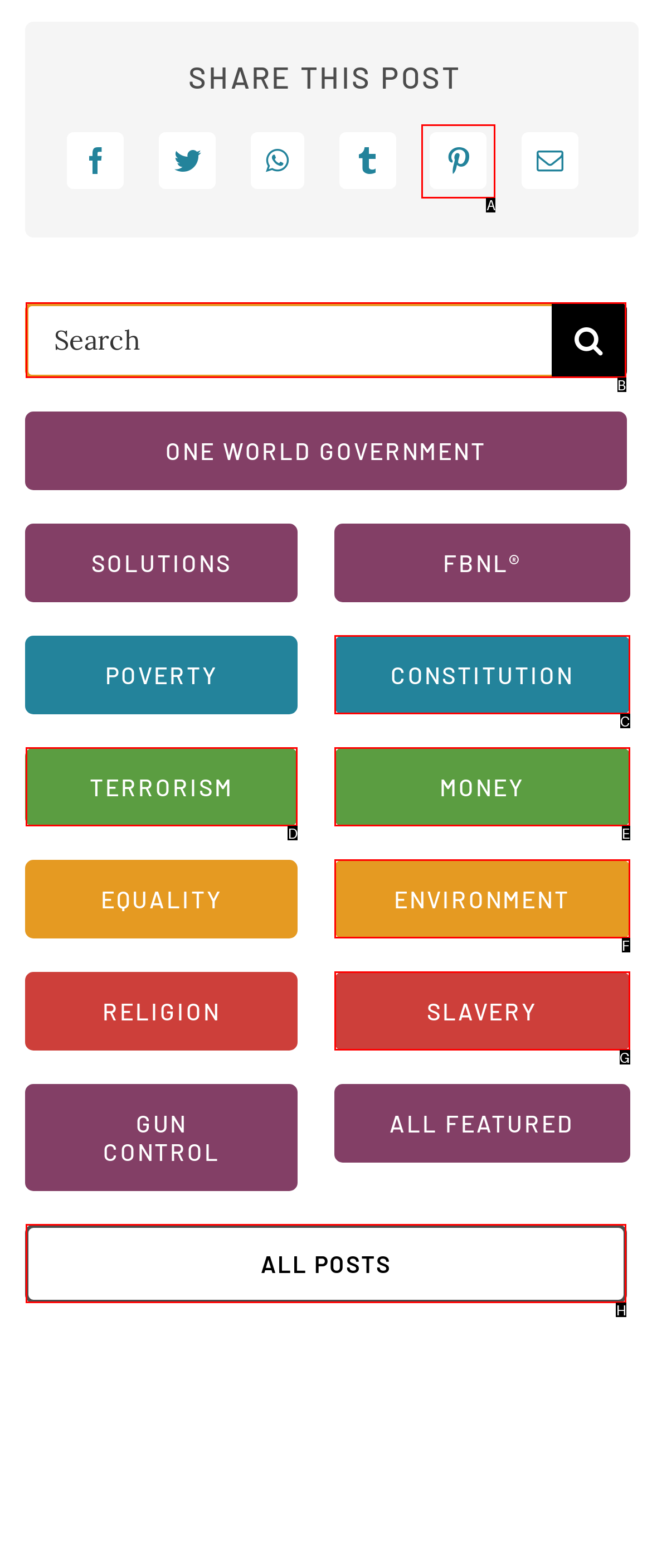Indicate which red-bounded element should be clicked to perform the task: Search for something Answer with the letter of the correct option.

B